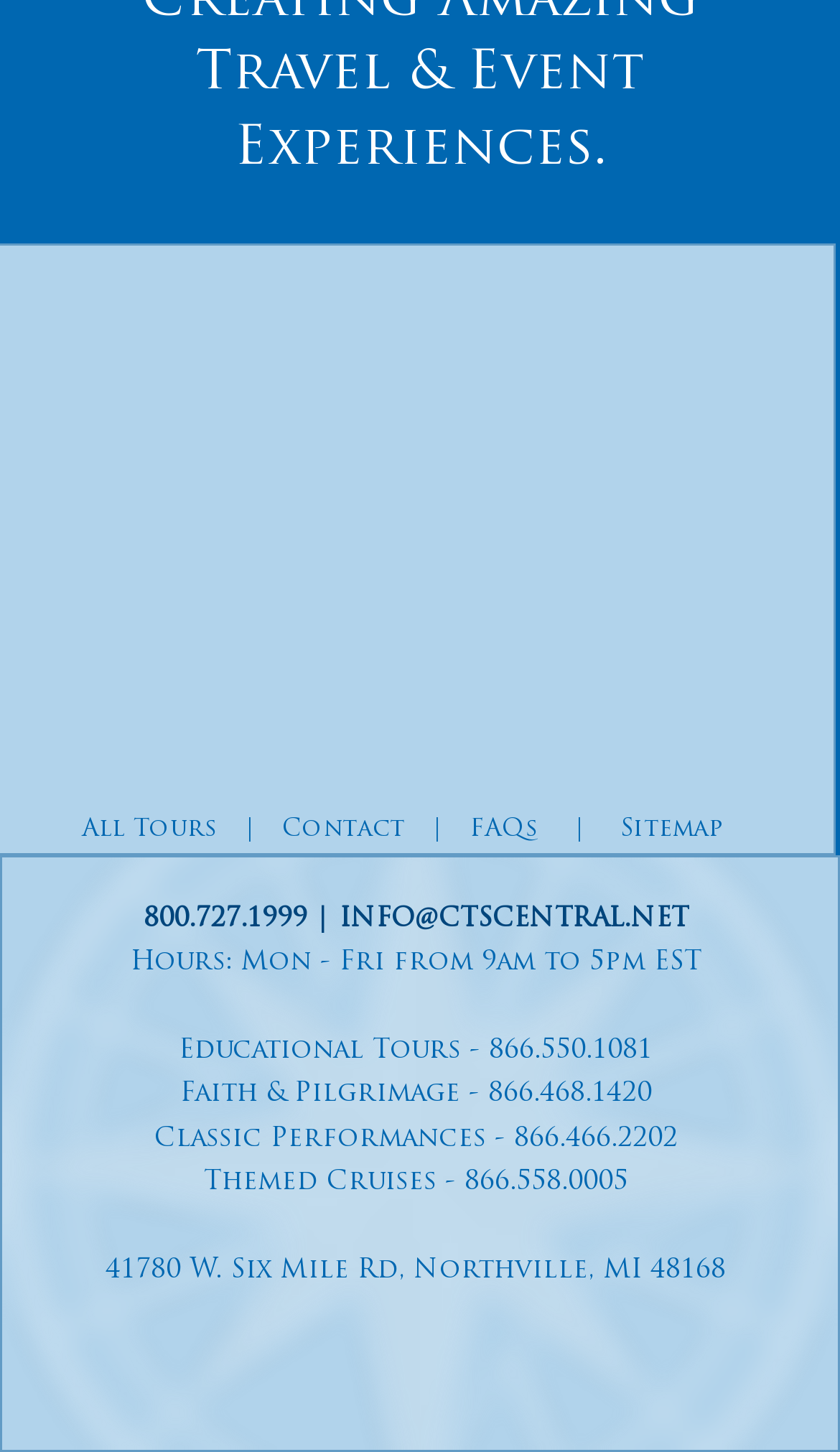Using the details in the image, give a detailed response to the question below:
What is the company's address?

I found the address by looking at the heading element that contains the text '41780 W. Six Mile Rd, Northville, MI 48168'. This heading element is located near the bottom of the page, and it appears to be a contact information section.